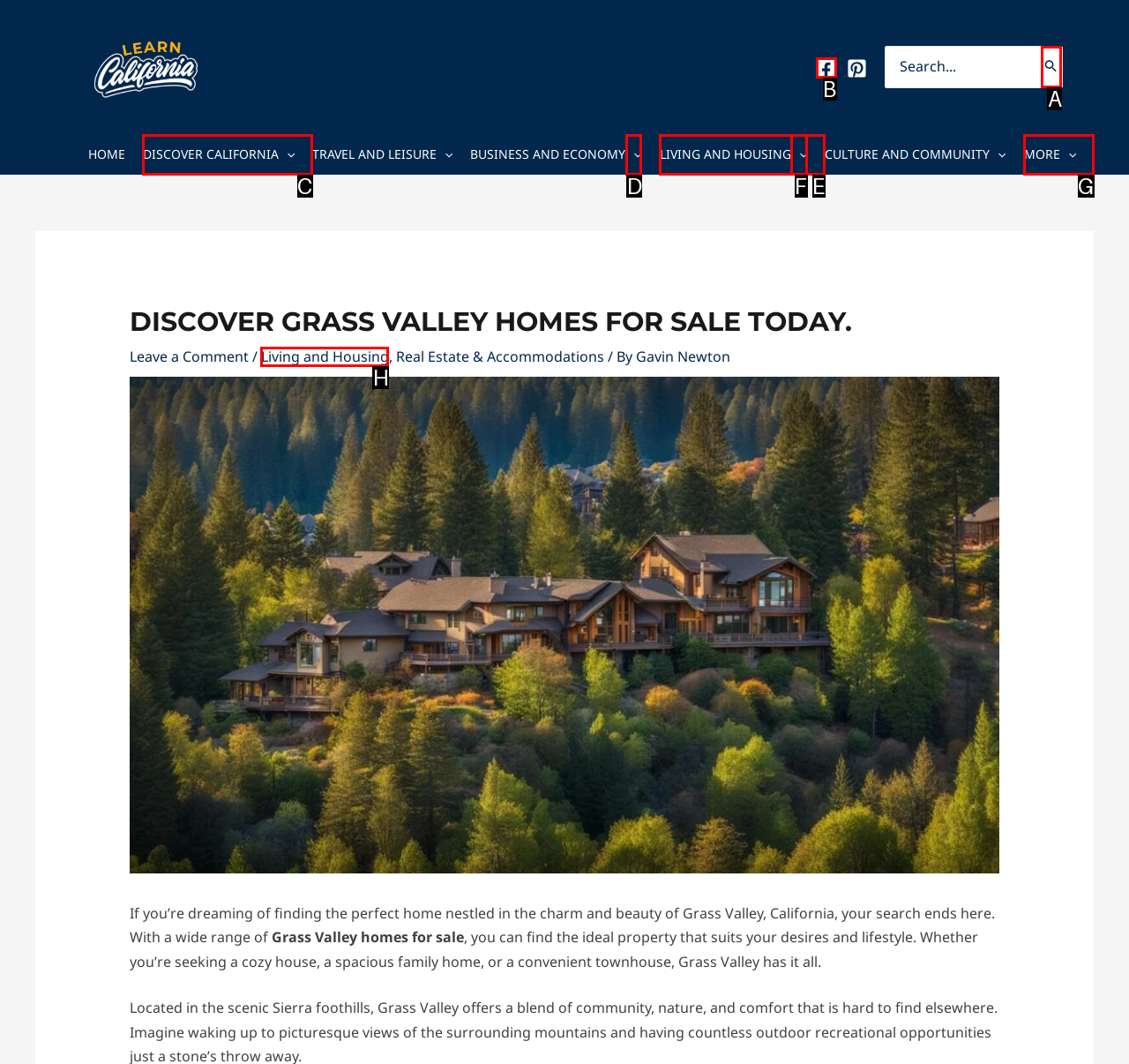Identify the correct lettered option to click in order to perform this task: Visit Facebook page. Respond with the letter.

B